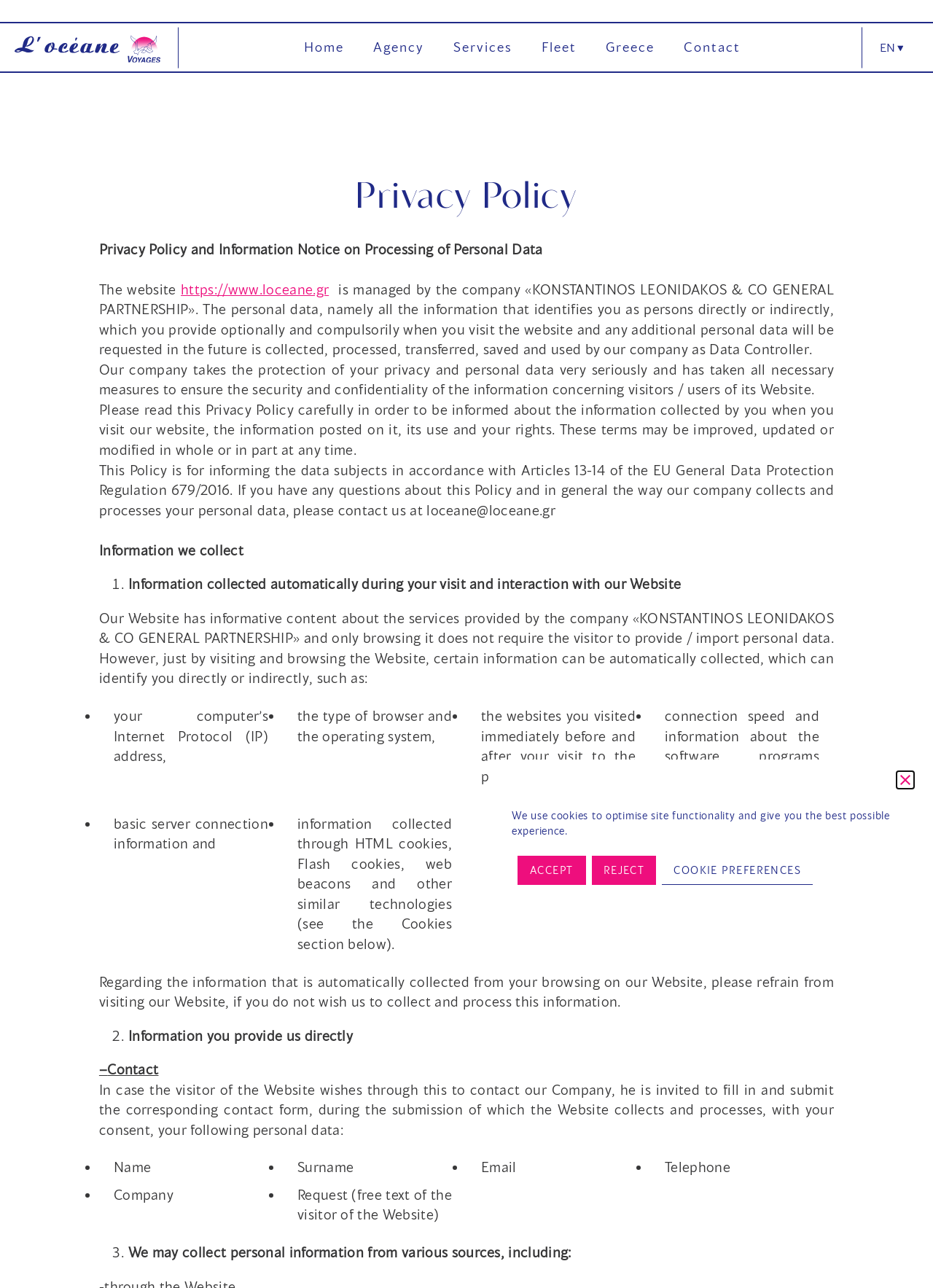Please identify the bounding box coordinates of the element's region that I should click in order to complete the following instruction: "Click the 'EN' link". The bounding box coordinates consist of four float numbers between 0 and 1, i.e., [left, top, right, bottom].

[0.943, 0.03, 0.966, 0.043]